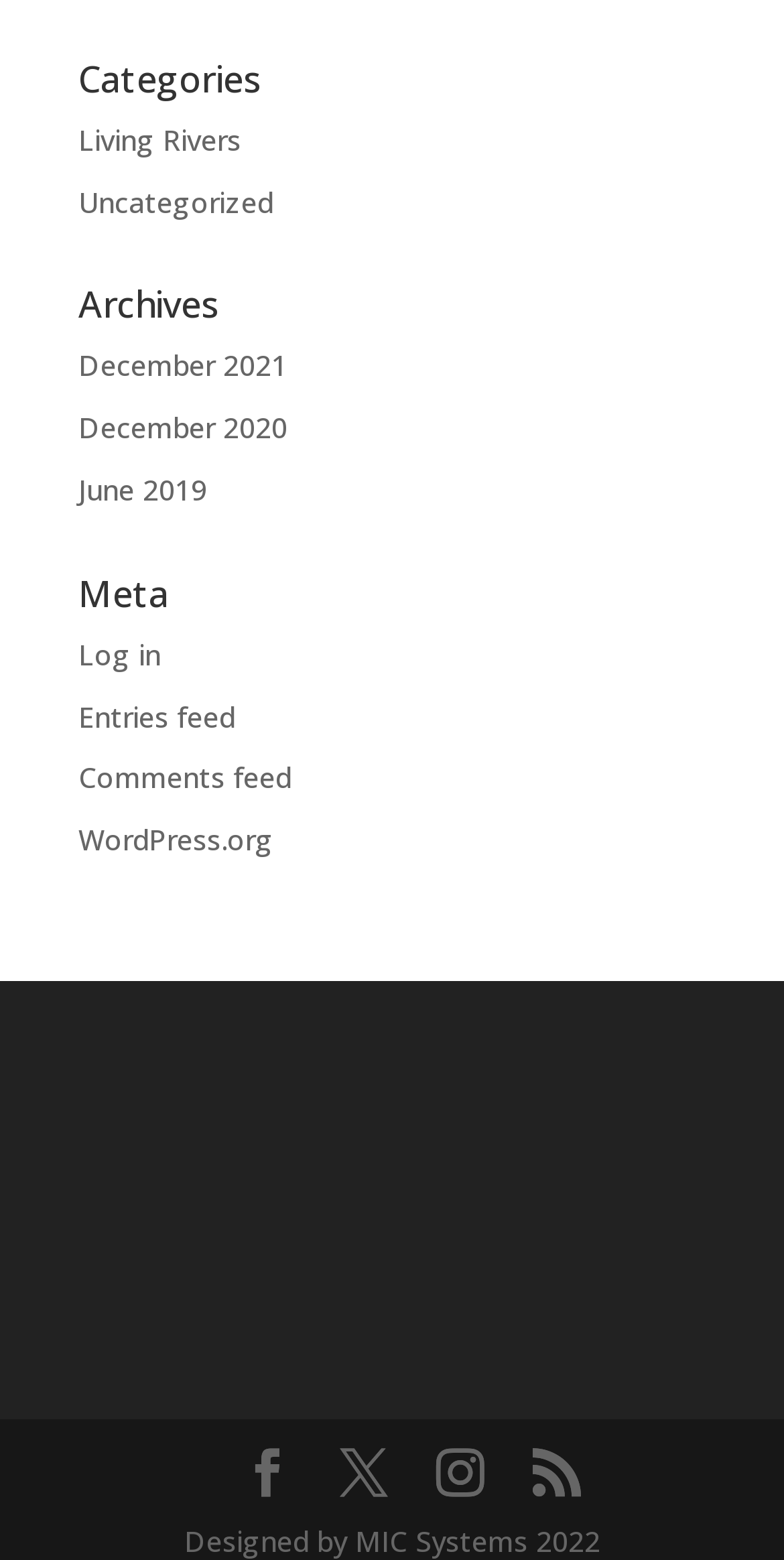Find the bounding box coordinates for the area that must be clicked to perform this action: "Visit WordPress.org".

[0.1, 0.526, 0.349, 0.551]